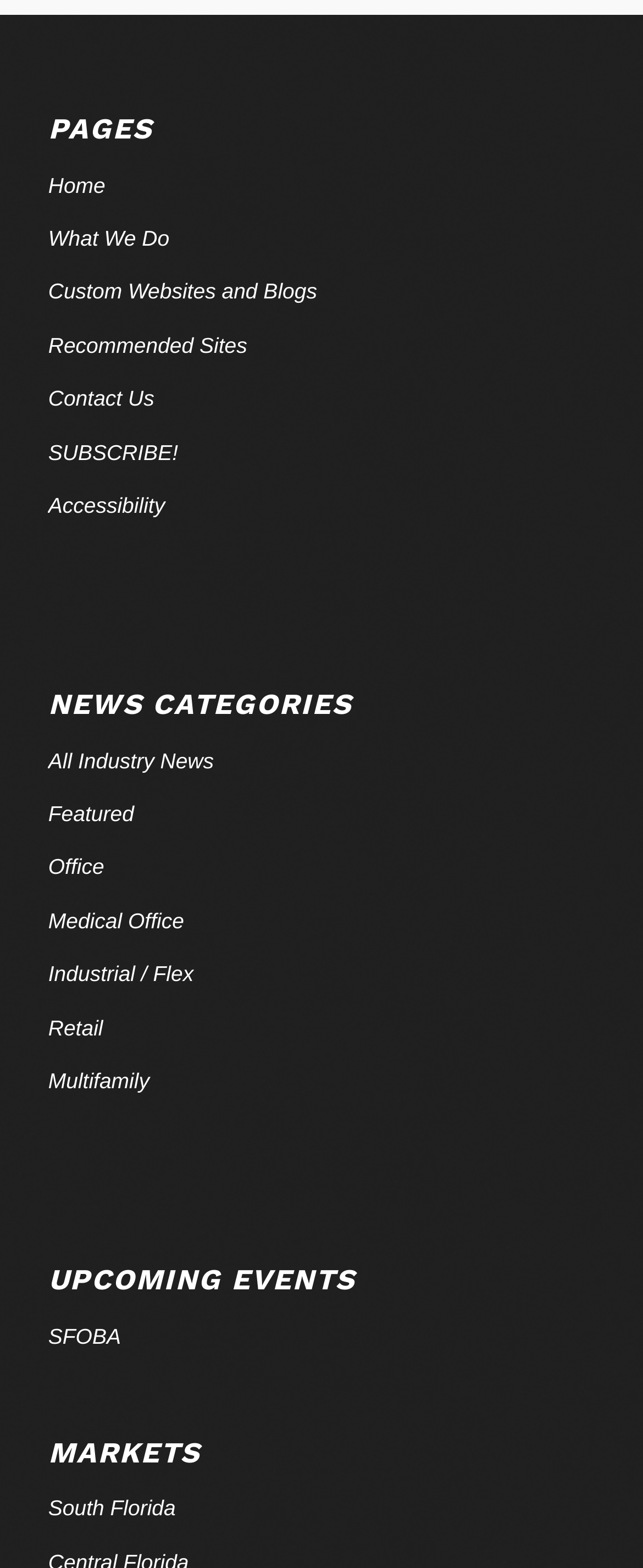Refer to the image and answer the question with as much detail as possible: How many headings are there on the webpage?

I counted the number of headings on the webpage, which are 'PAGES', 'NEWS CATEGORIES', 'UPCOMING EVENTS', and 'MARKETS'. There are 4 headings in total.